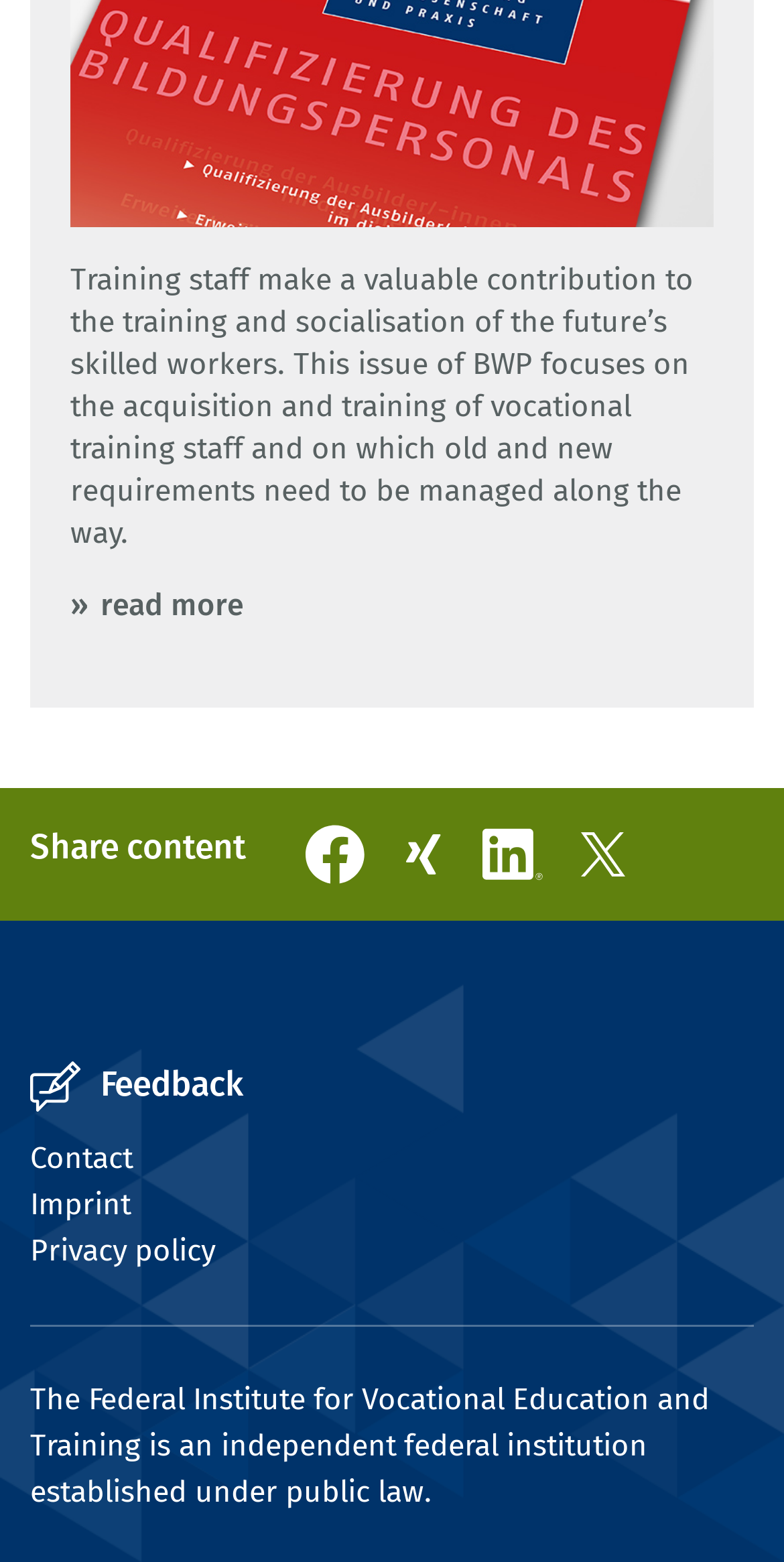How many social media links are present?
Using the information presented in the image, please offer a detailed response to the question.

There are four social media links present on the webpage, which can be identified by the images next to the links with bounding box coordinates [0.39, 0.533, 0.467, 0.557], [0.515, 0.533, 0.567, 0.557], [0.615, 0.533, 0.692, 0.557], and [0.741, 0.533, 0.797, 0.557].